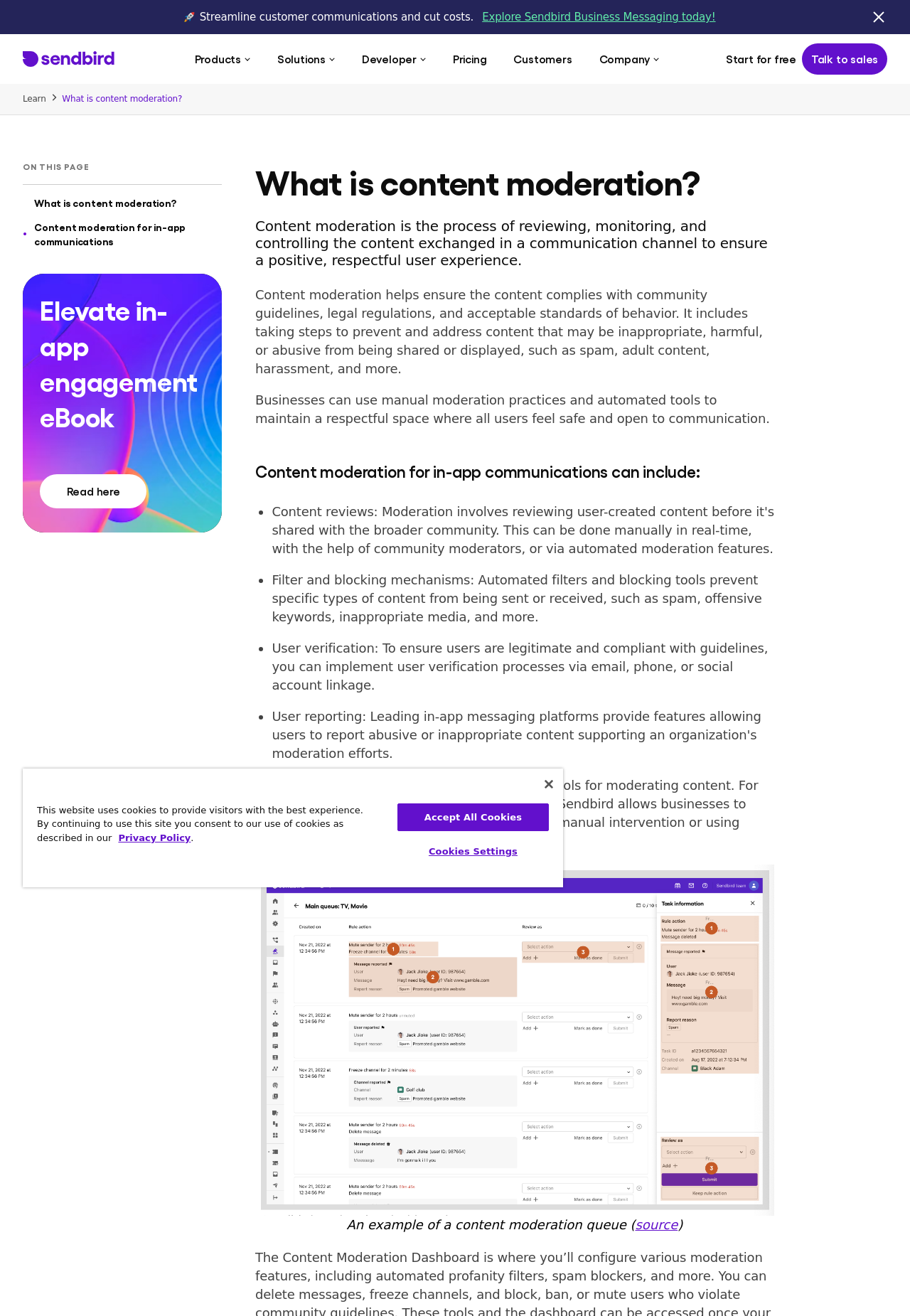Articulate a complete and detailed caption of the webpage elements.

This webpage is about content moderation, specifically discussing its importance and implementation in in-app communications. At the top, there is a promotional banner with a call-to-action to "Explore Sendbird Business Messaging today!" and a button with an icon on the right side. Below the banner, there is a navigation menu with links to "Products", "Solutions", "Developer", "Pricing", "Customers", and "Company".

On the left side, there is a logo with a link to the homepage, and below it, there are two prominent calls-to-action: "Start for free" and "Talk to sales". 

The main content of the page is divided into sections. The first section has a heading "What is content moderation?" followed by a descriptive paragraph explaining the concept. Below this, there is a section with a heading "Elevate in-app engagement eBook" featuring an image and a link to "Read here".

The next section is the main content area, which discusses content moderation in more detail. It starts with a heading "What is content moderation?" and a descriptive paragraph. This is followed by a section explaining the importance of content moderation, including a list of benefits and a paragraph describing how businesses can use manual moderation practices and automated tools to maintain a respectful space.

The page then dives deeper into content moderation for in-app communications, listing various methods such as filter and blocking mechanisms, user verification, and in-app communications platforms offering built-in tools for moderating content. There is also an example of a content moderation queue with an image and a caption.

At the bottom of the page, there is a cookie banner with a "Close" button, a "Privacy" alert dialog, and links to "Privacy Policy" and "Cookies Settings".